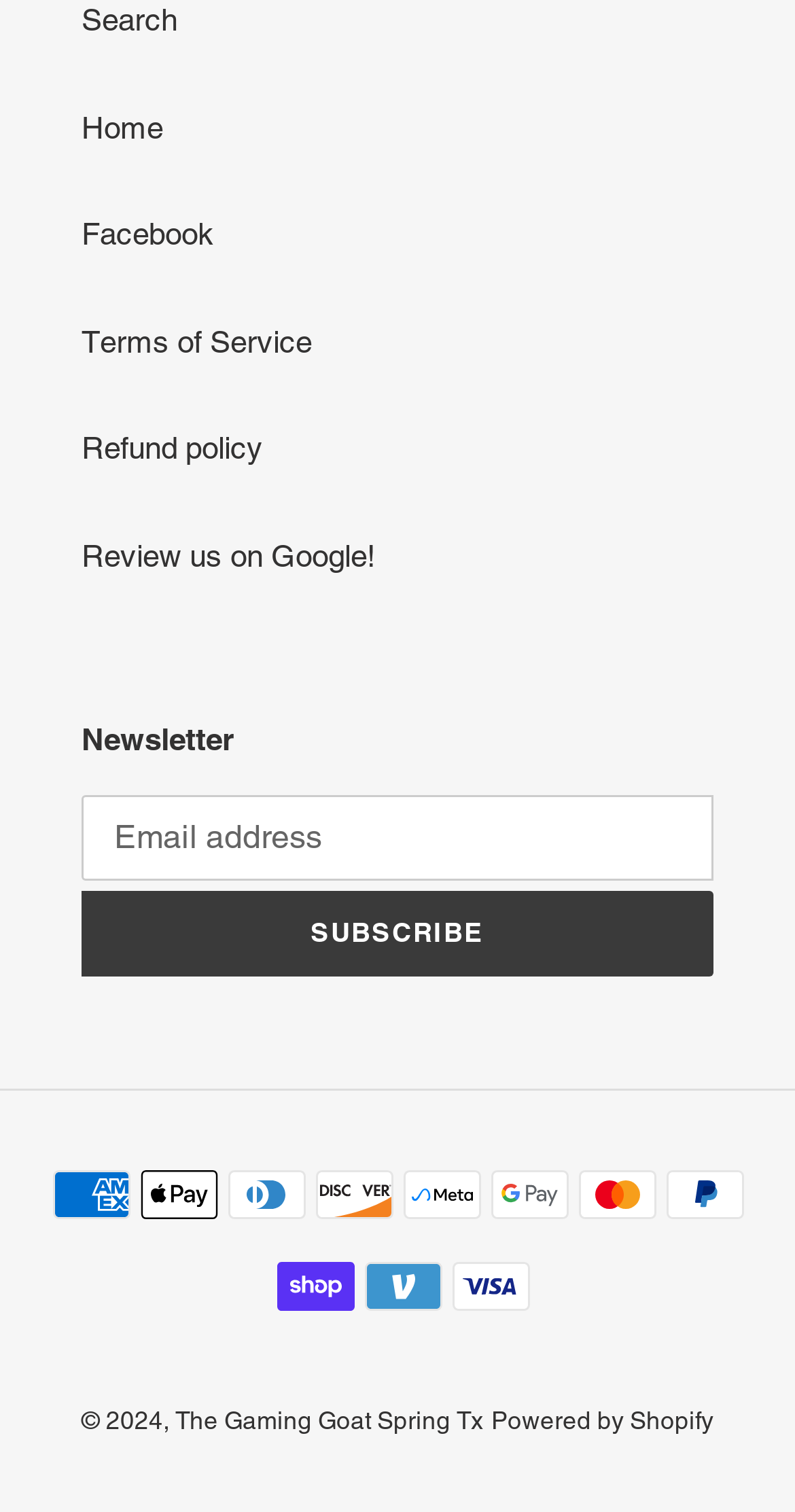Please identify the bounding box coordinates of the element on the webpage that should be clicked to follow this instruction: "Check Events". The bounding box coordinates should be given as four float numbers between 0 and 1, formatted as [left, top, right, bottom].

None